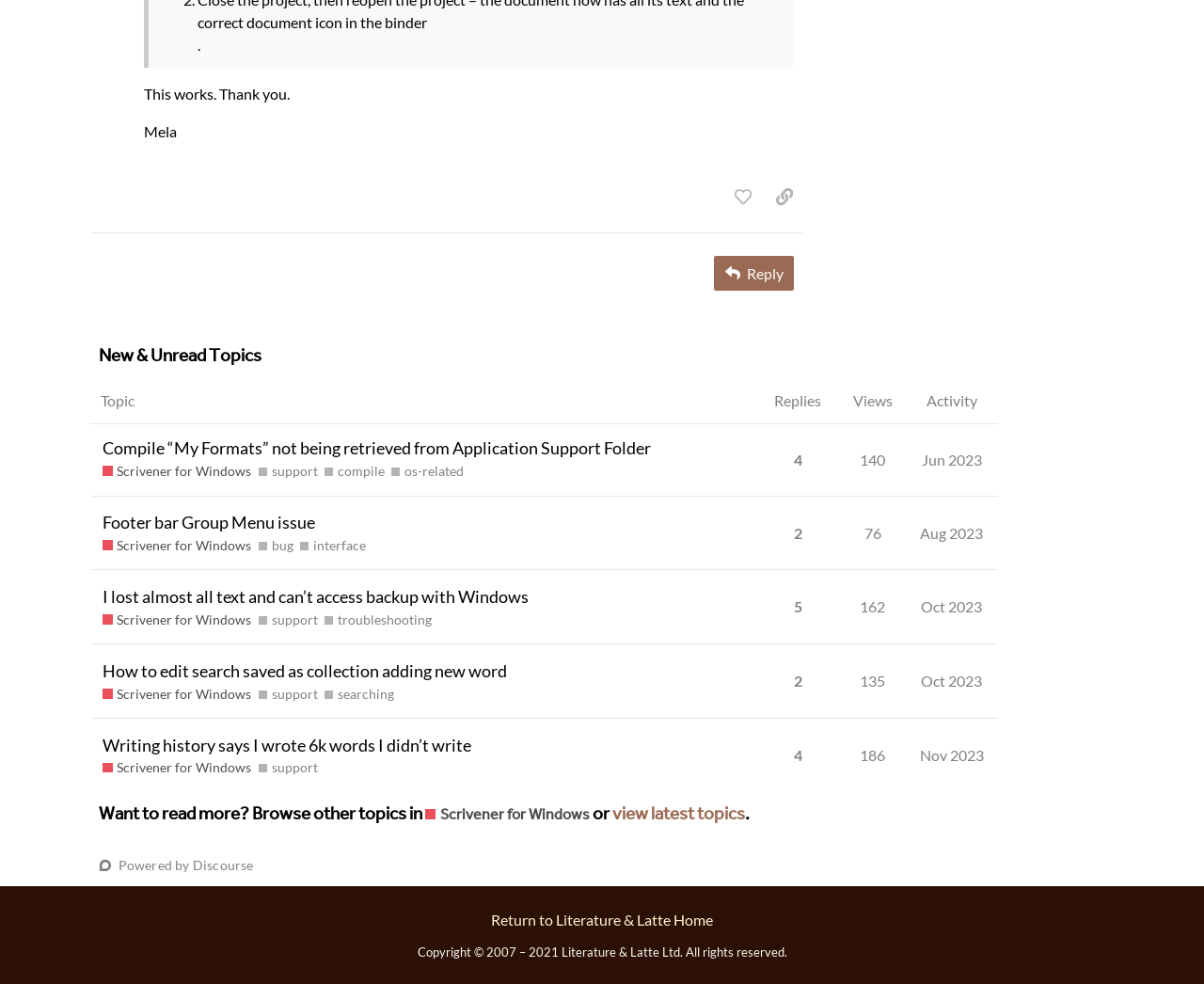What is the common tag among the topics 'Compile “My Formats” not being retrieved from Application Support Folder' and 'How to edit search saved as collection adding new word'?
Based on the image, answer the question in a detailed manner.

I found the answer by looking at the tags listed under each topic title and finding the common tag 'support' among them.